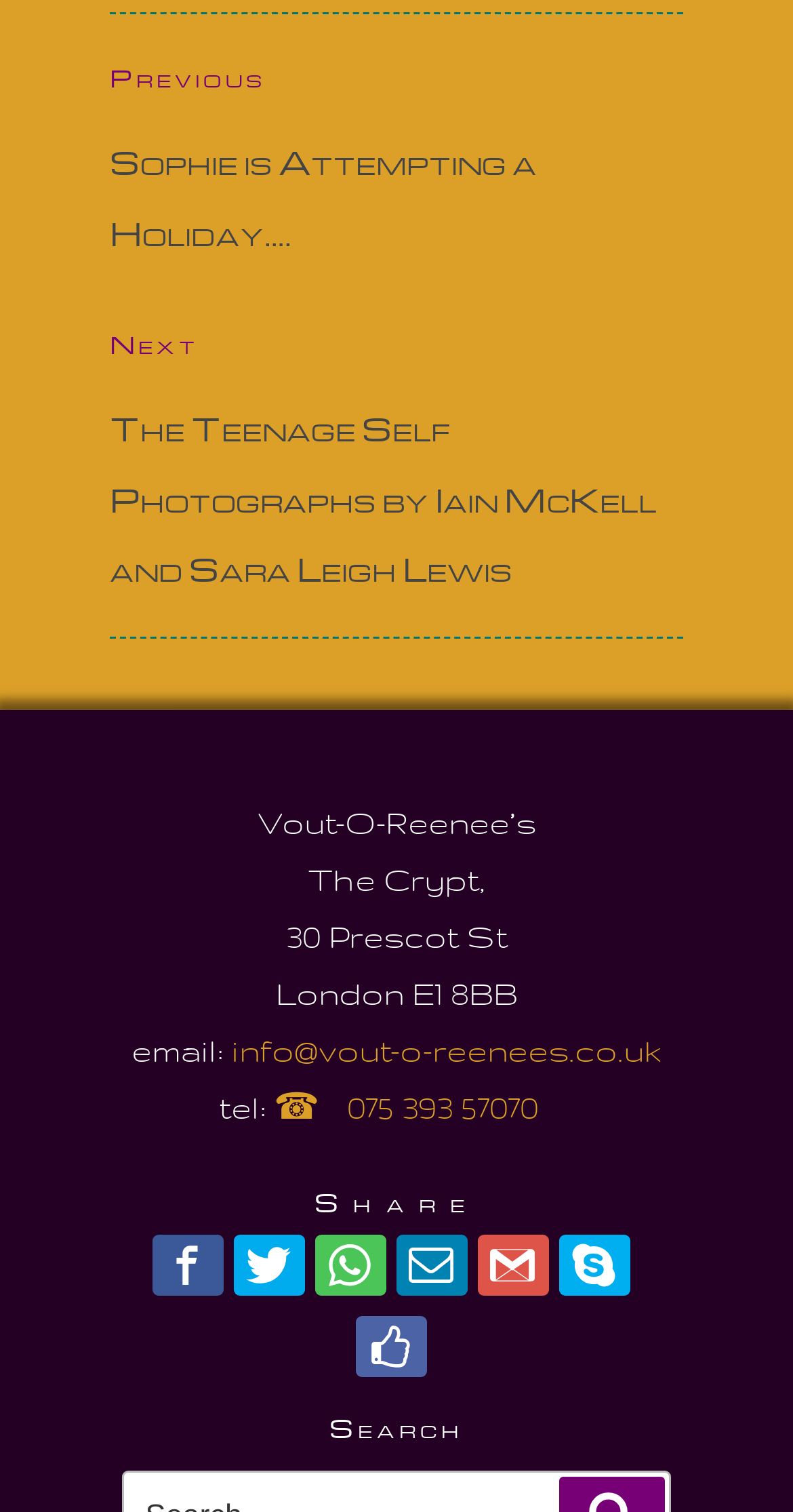Give a one-word or short phrase answer to the question: 
What is the address of the location?

30 Prescot St, London E1 8BB